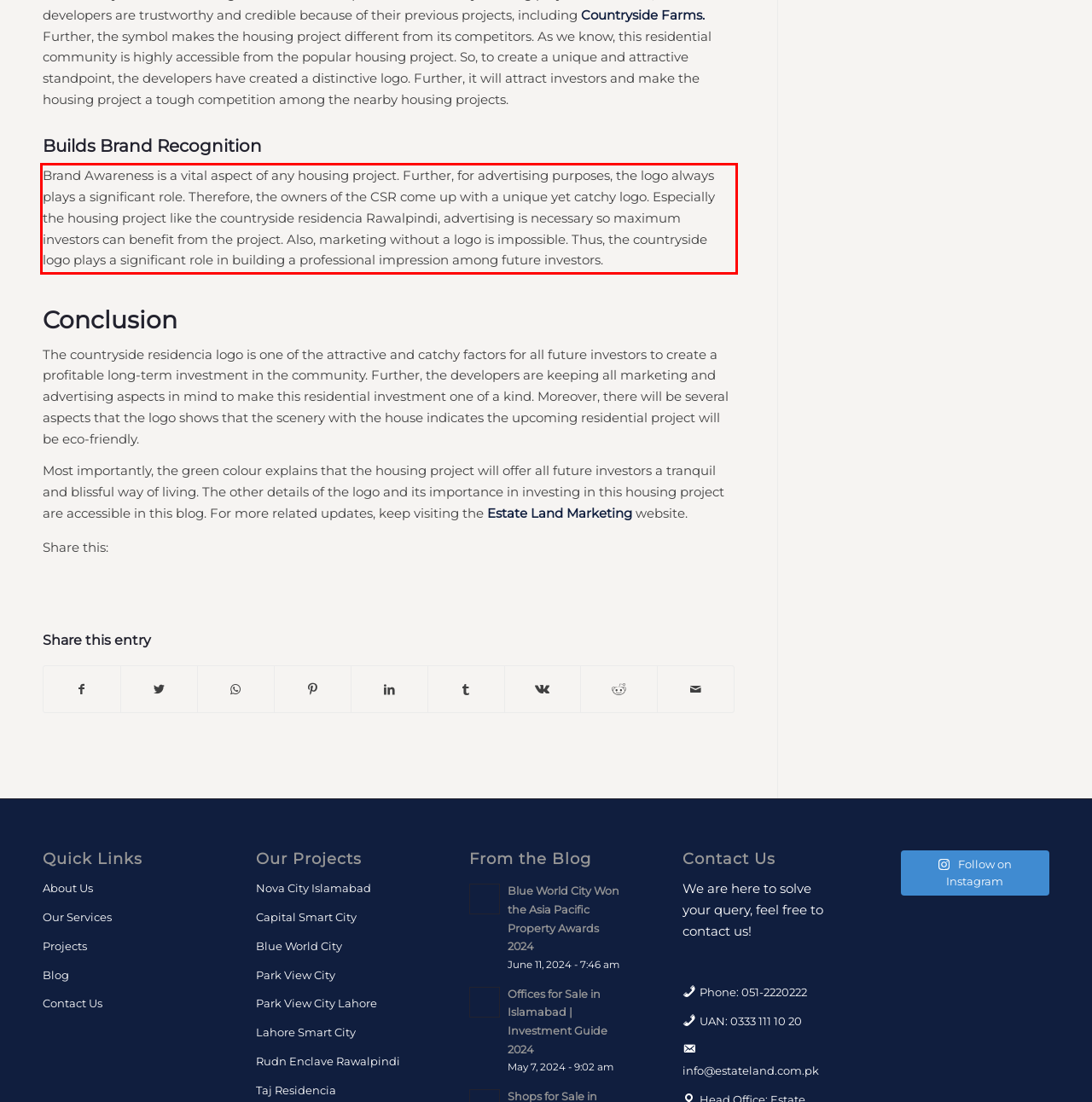By examining the provided screenshot of a webpage, recognize the text within the red bounding box and generate its text content.

Brand Awareness is a vital aspect of any housing project. Further, for advertising purposes, the logo always plays a significant role. Therefore, the owners of the CSR come up with a unique yet catchy logo. Especially the housing project like the countryside residencia Rawalpindi, advertising is necessary so maximum investors can benefit from the project. Also, marketing without a logo is impossible. Thus, the countryside logo plays a significant role in building a professional impression among future investors.